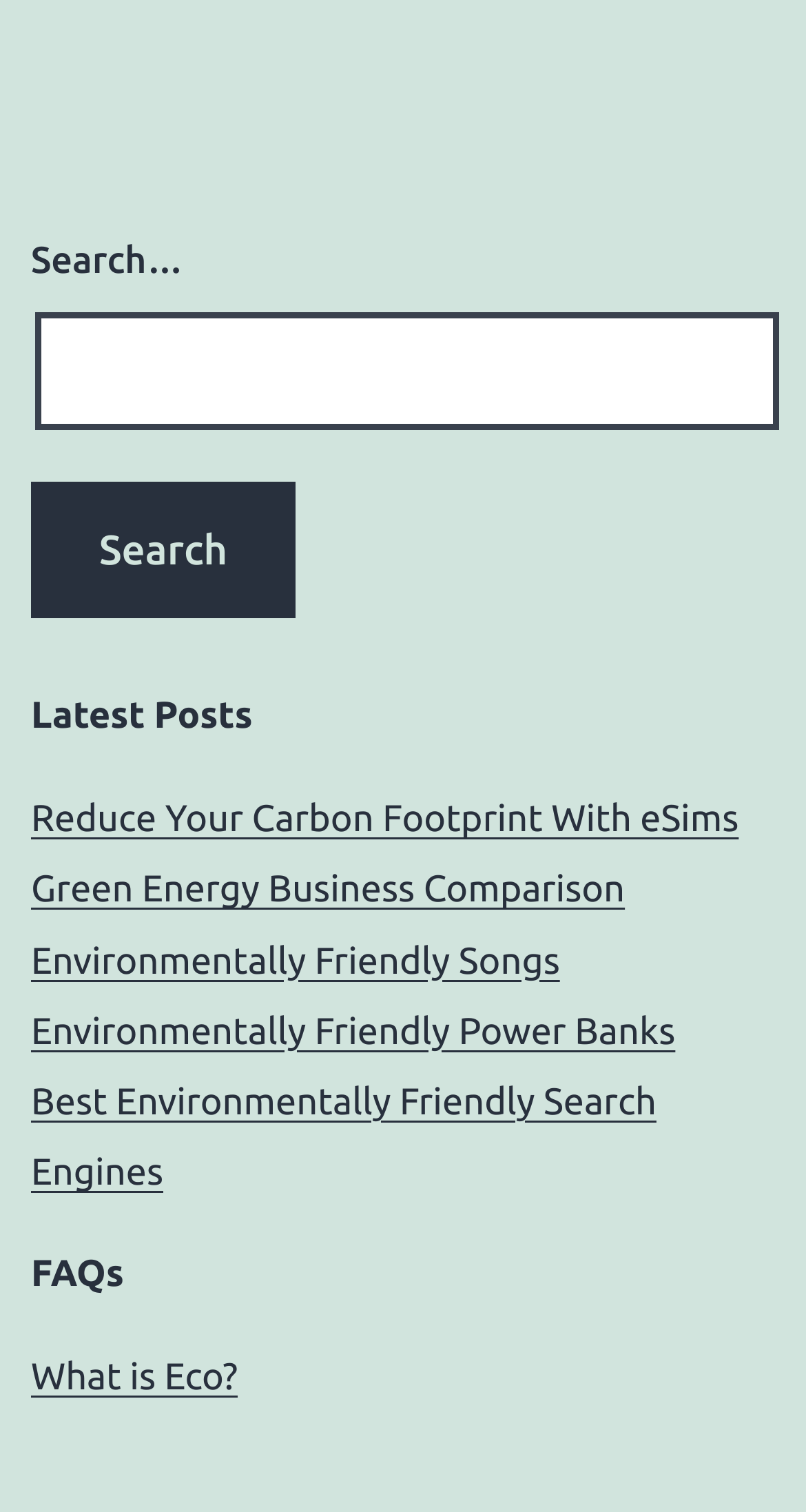What is the first FAQ question?
Can you offer a detailed and complete answer to this question?

I looked at the 'FAQs' navigation element and found the first link element with the text 'What is Eco?'.